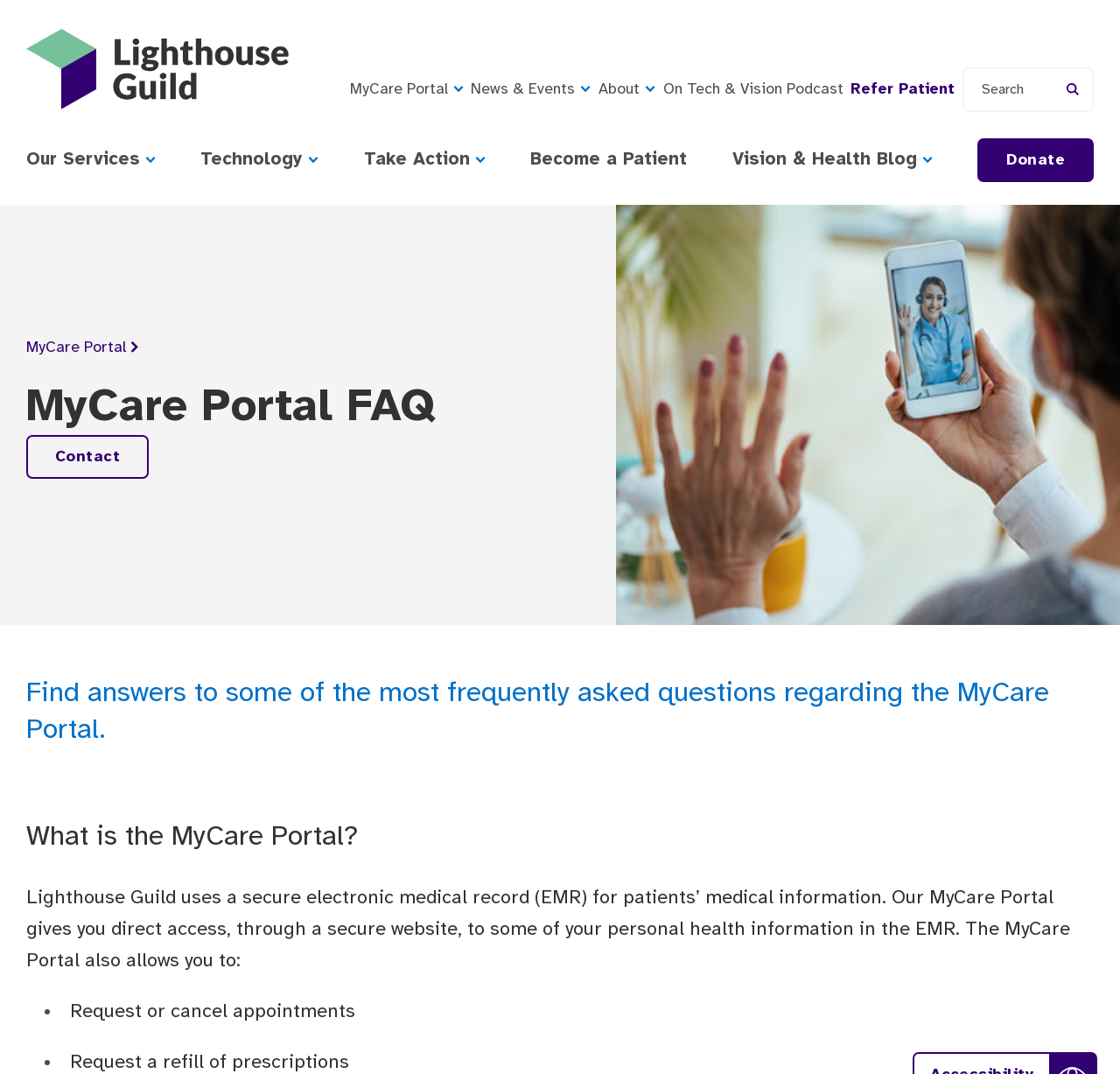Locate the bounding box coordinates of the element that needs to be clicked to carry out the instruction: "Read about What is the MyCare Portal?". The coordinates should be given as four float numbers ranging from 0 to 1, i.e., [left, top, right, bottom].

[0.023, 0.762, 0.977, 0.798]